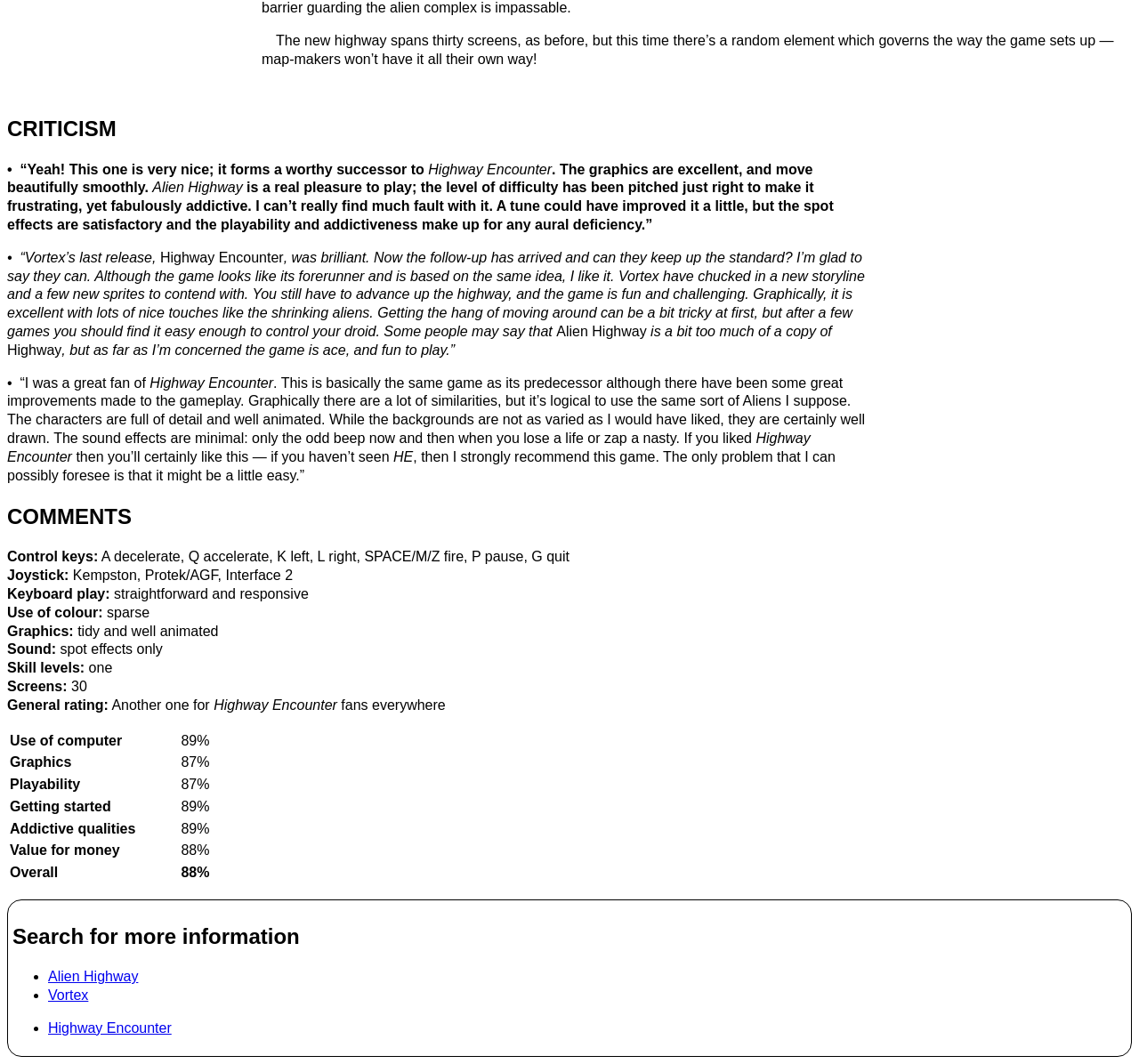Based on the element description, predict the bounding box coordinates (top-left x, top-left y, bottom-right x, bottom-right y) for the UI element in the screenshot: Highway Encounter

[0.042, 0.959, 0.151, 0.973]